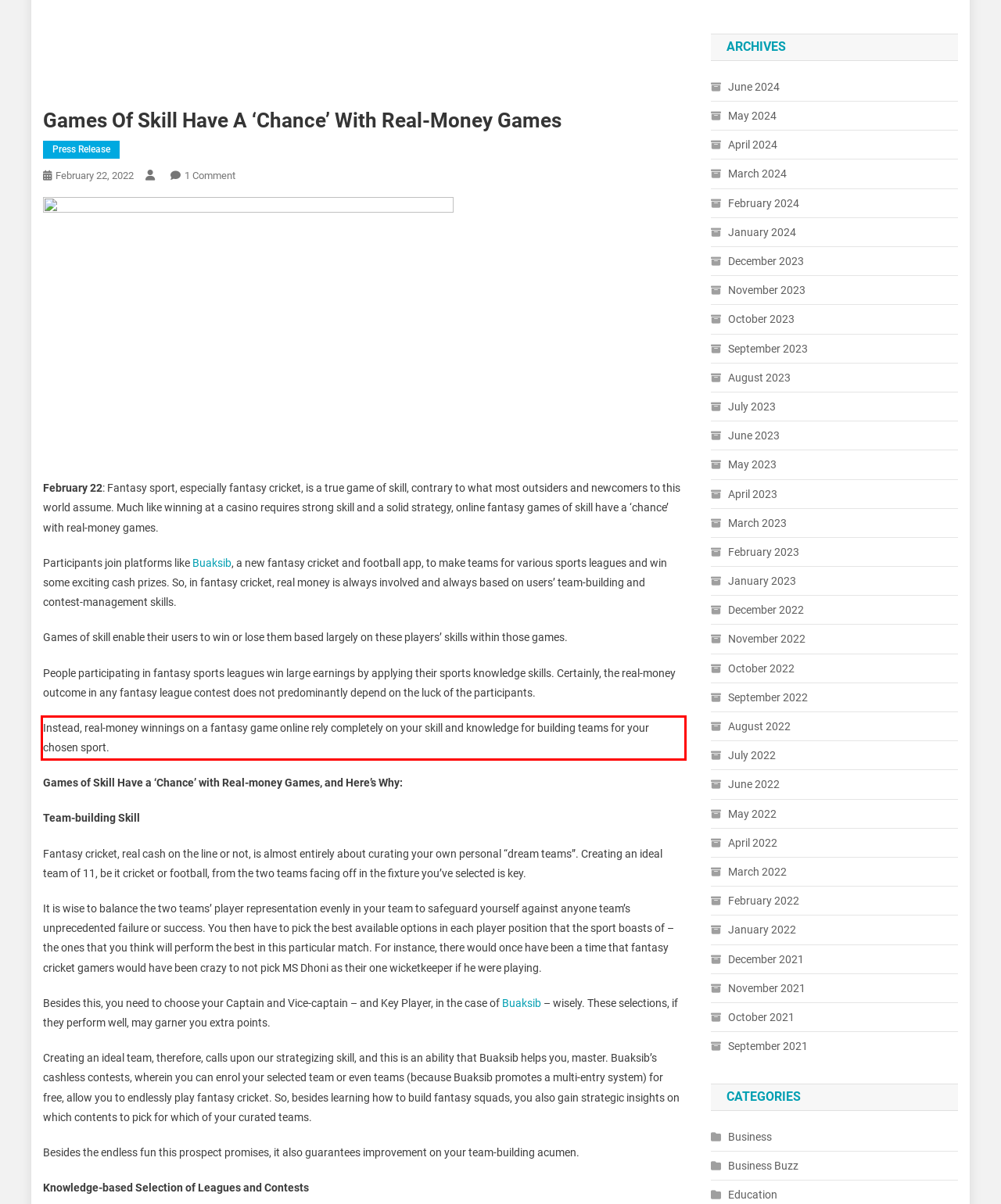Given the screenshot of the webpage, identify the red bounding box, and recognize the text content inside that red bounding box.

Instead, real-money winnings on a fantasy game online rely completely on your skill and knowledge for building teams for your chosen sport.